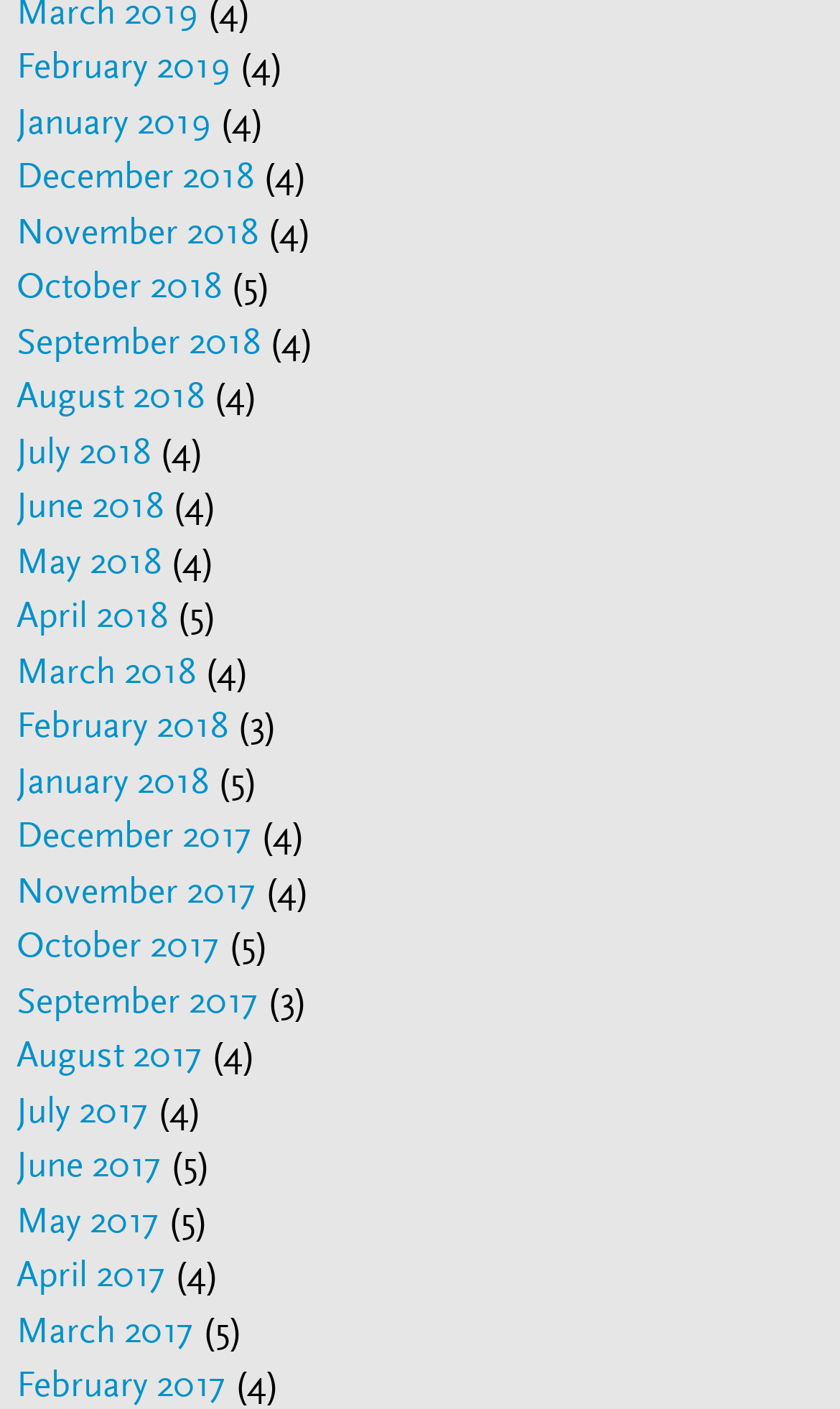Find the bounding box coordinates of the element I should click to carry out the following instruction: "View January 2018".

[0.02, 0.538, 0.248, 0.568]